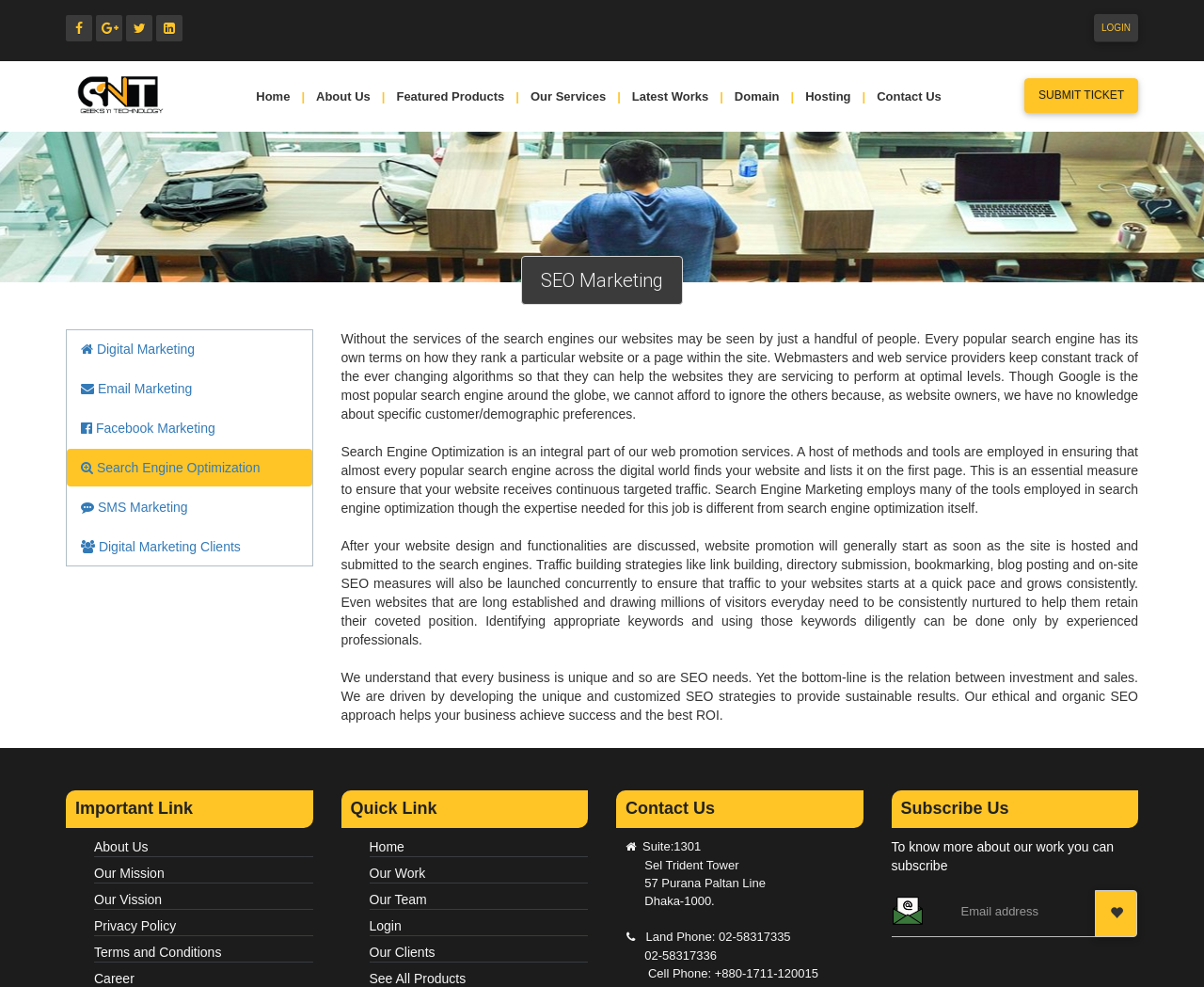Pinpoint the bounding box coordinates of the element to be clicked to execute the instruction: "Enter email address in the textbox".

[0.74, 0.898, 0.91, 0.949]